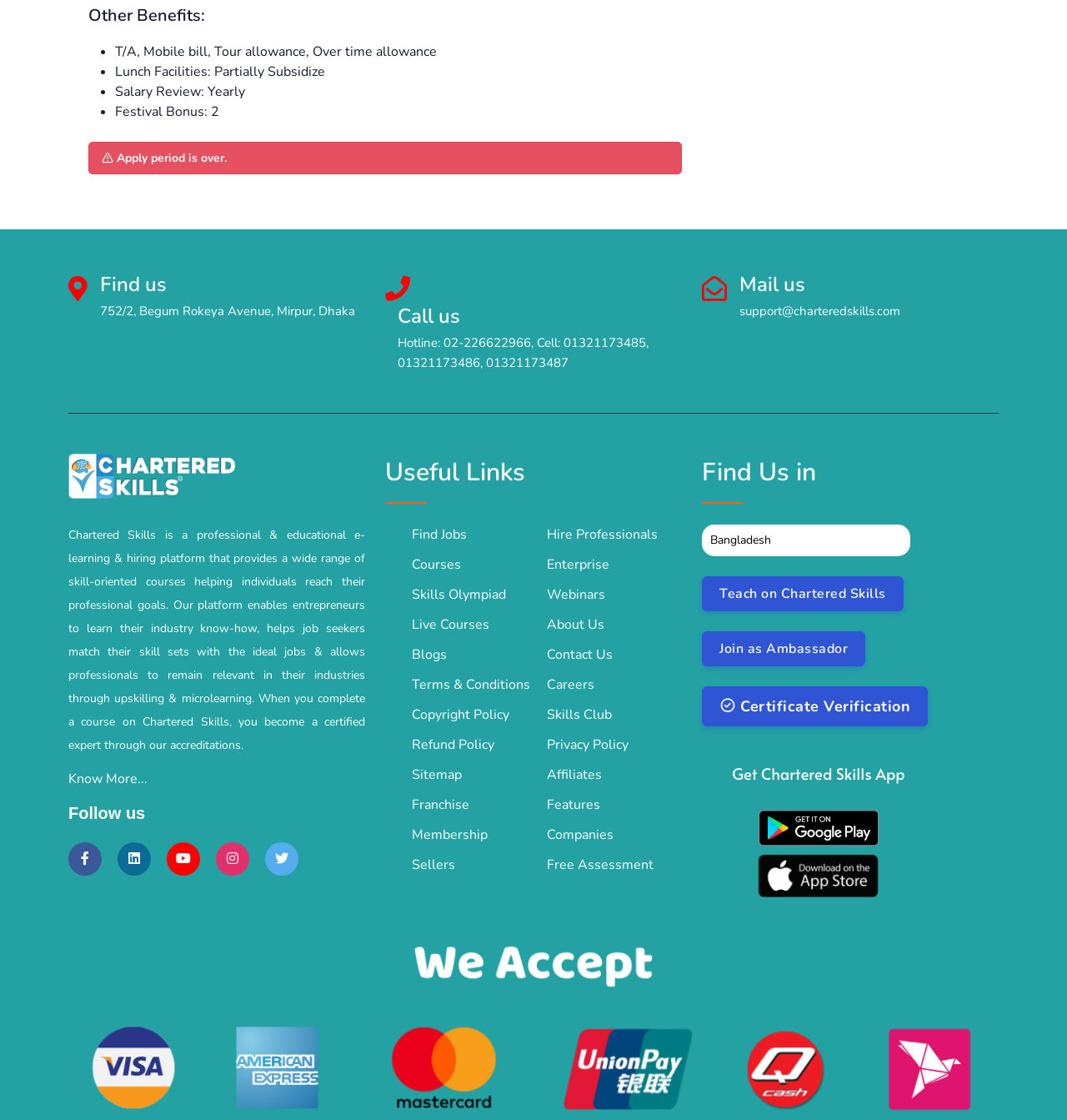Identify the bounding box coordinates of the element that should be clicked to fulfill this task: "Click on 'Find Jobs'". The coordinates should be provided as four float numbers between 0 and 1, i.e., [left, top, right, bottom].

[0.386, 0.469, 0.438, 0.486]